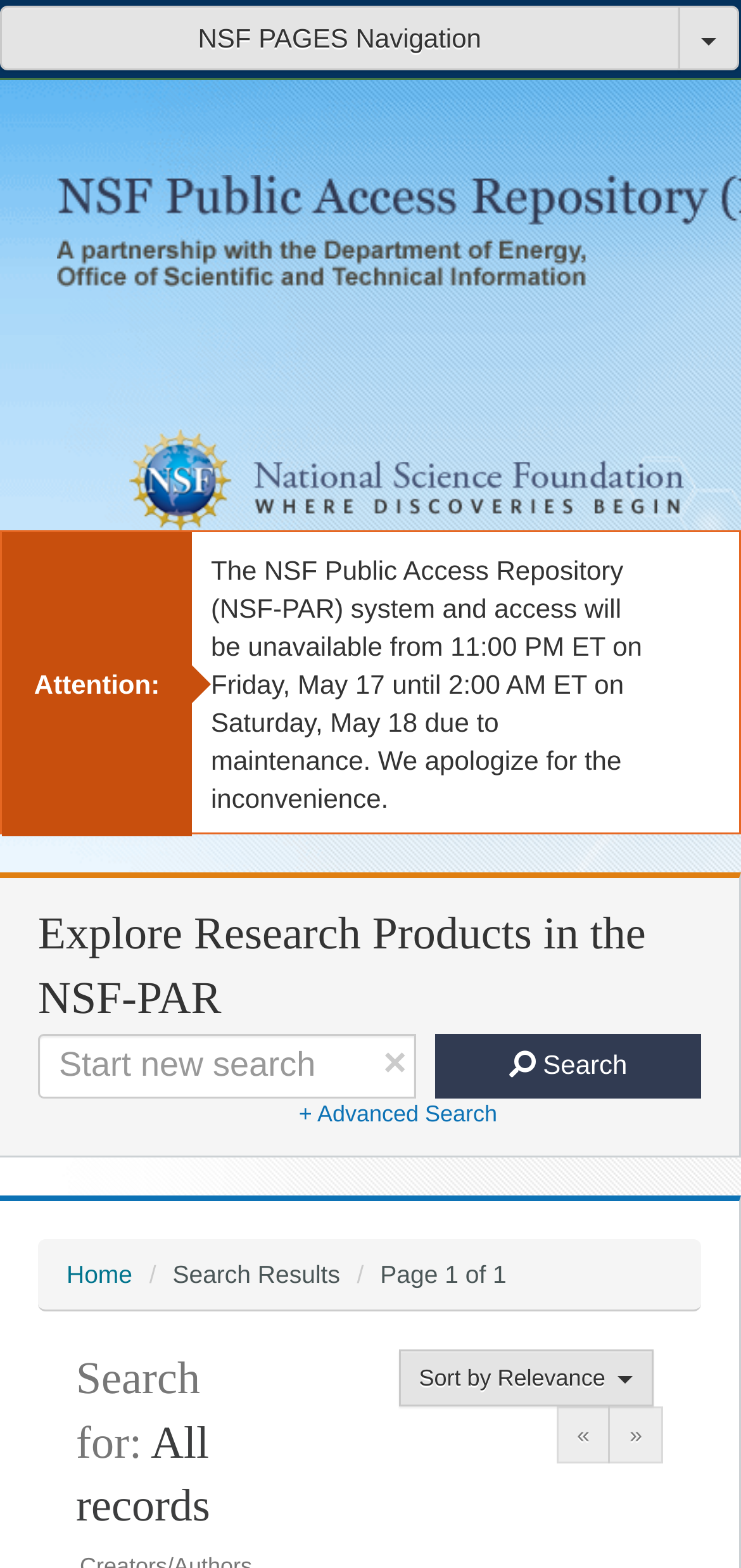Identify the bounding box coordinates for the UI element described as follows: "Search". Ensure the coordinates are four float numbers between 0 and 1, formatted as [left, top, right, bottom].

[0.587, 0.659, 0.946, 0.7]